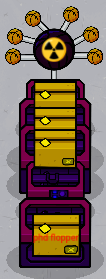What symbol is surrounded by spindly arms?
Provide a detailed and extensive answer to the question.

The caption describes the sprite at the top of the machine, which features a radioactive symbol surrounded by spindly arms, each adorned with a circular detail.